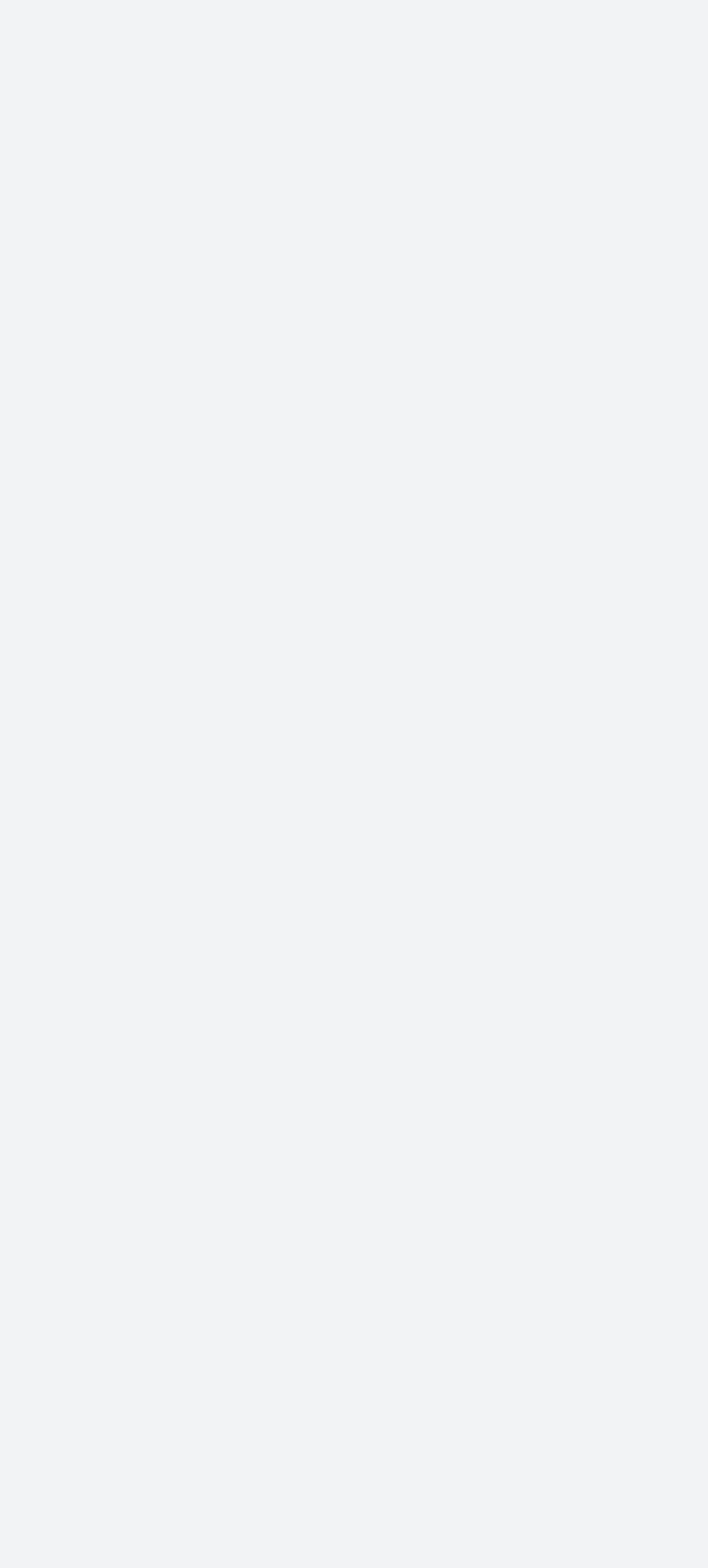What is the function of the button with the text 'Add to basket'?
Provide a fully detailed and comprehensive answer to the question.

I found the link element with the text 'Add “Montecristo Petit Edmundo Set of 3 Cigars (T)” to your basket' and then looked for the adjacent static text element 'Add to basket'. This suggests that the button is used to add the product to the basket.